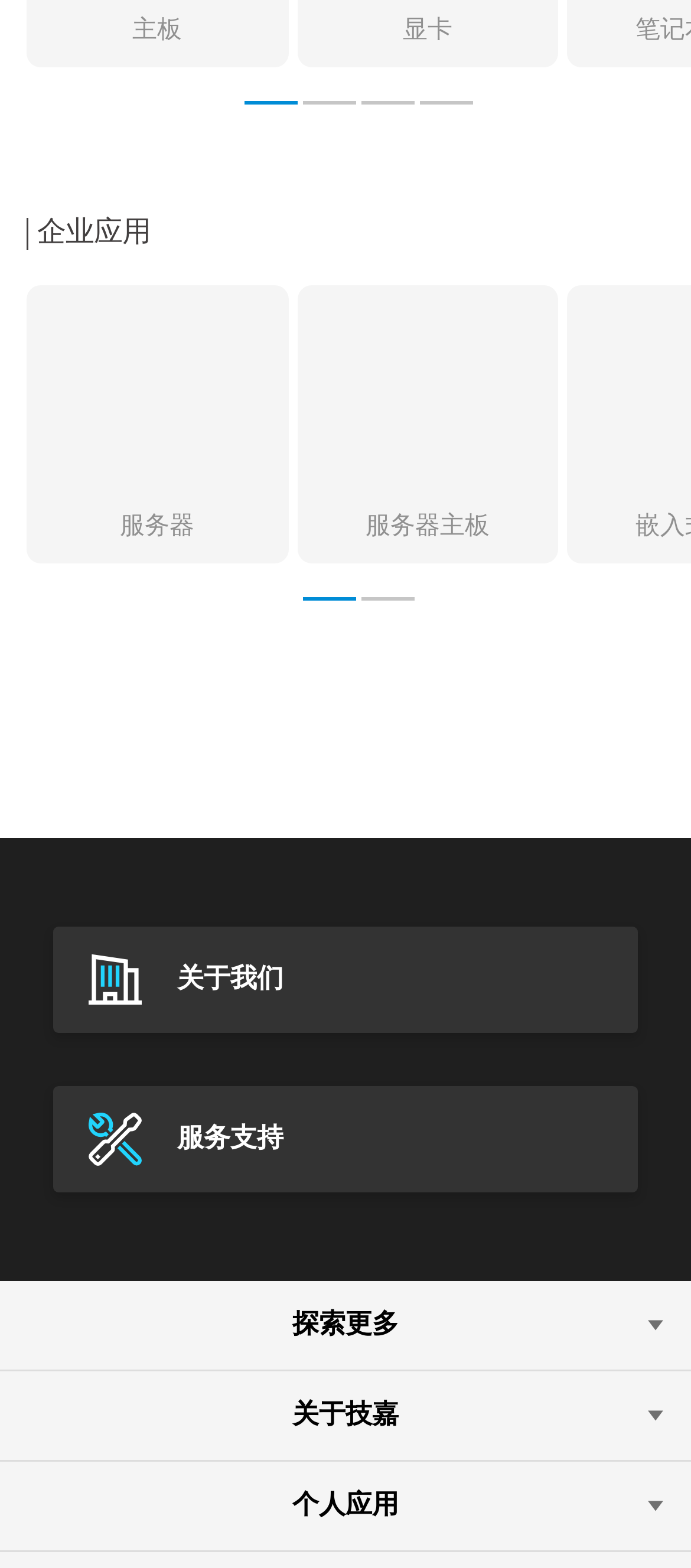How many page navigation buttons are there?
Refer to the screenshot and answer in one word or phrase.

4